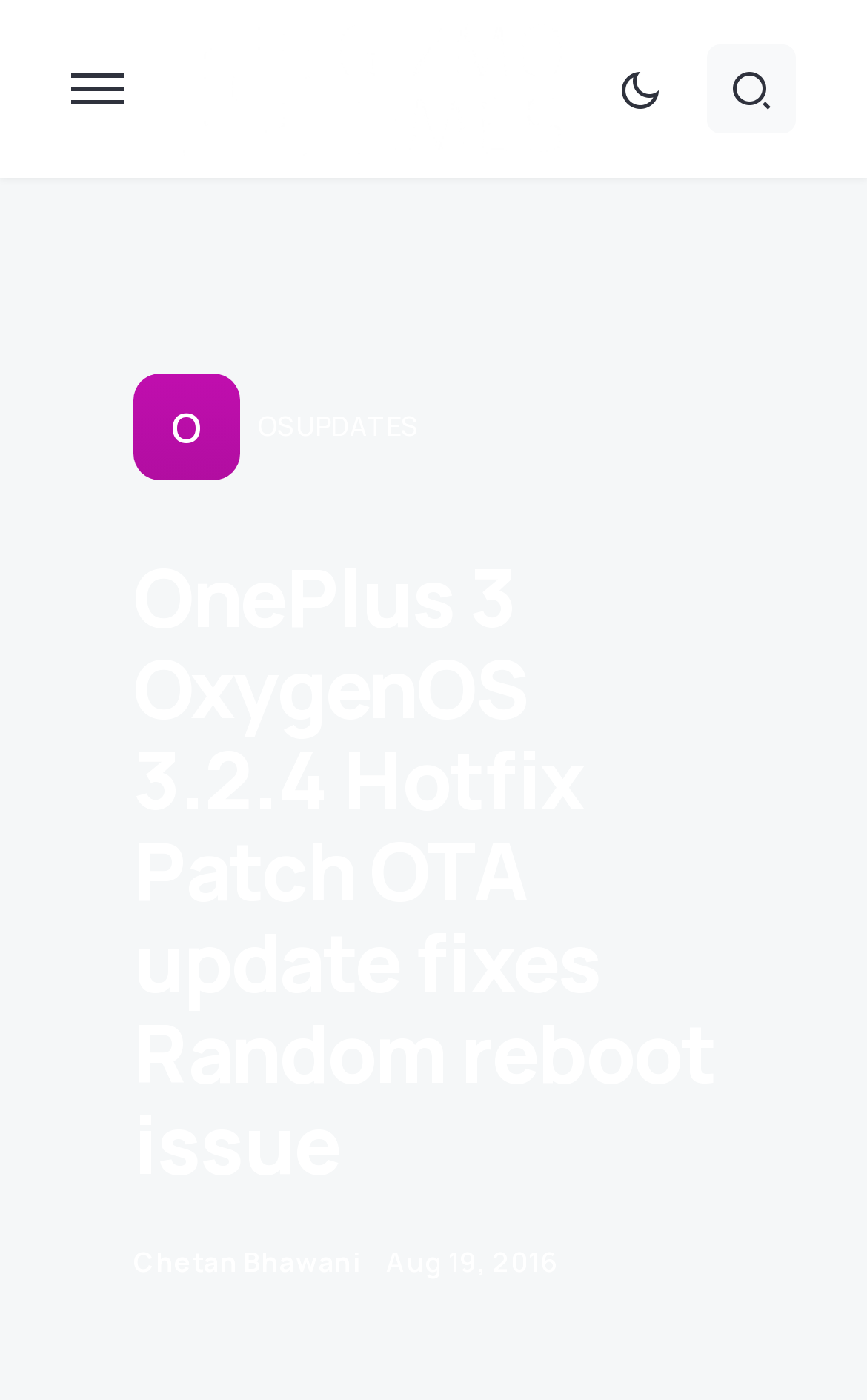What is the topic of the article?
Use the image to give a comprehensive and detailed response to the question.

I inferred the topic of the article by analyzing the heading element with the text 'OnePlus 3 OxygenOS 3.2.4 Hotfix Patch OTA update fixes Random reboot issue', which suggests that the article is about an update for the OnePlus 3 device.